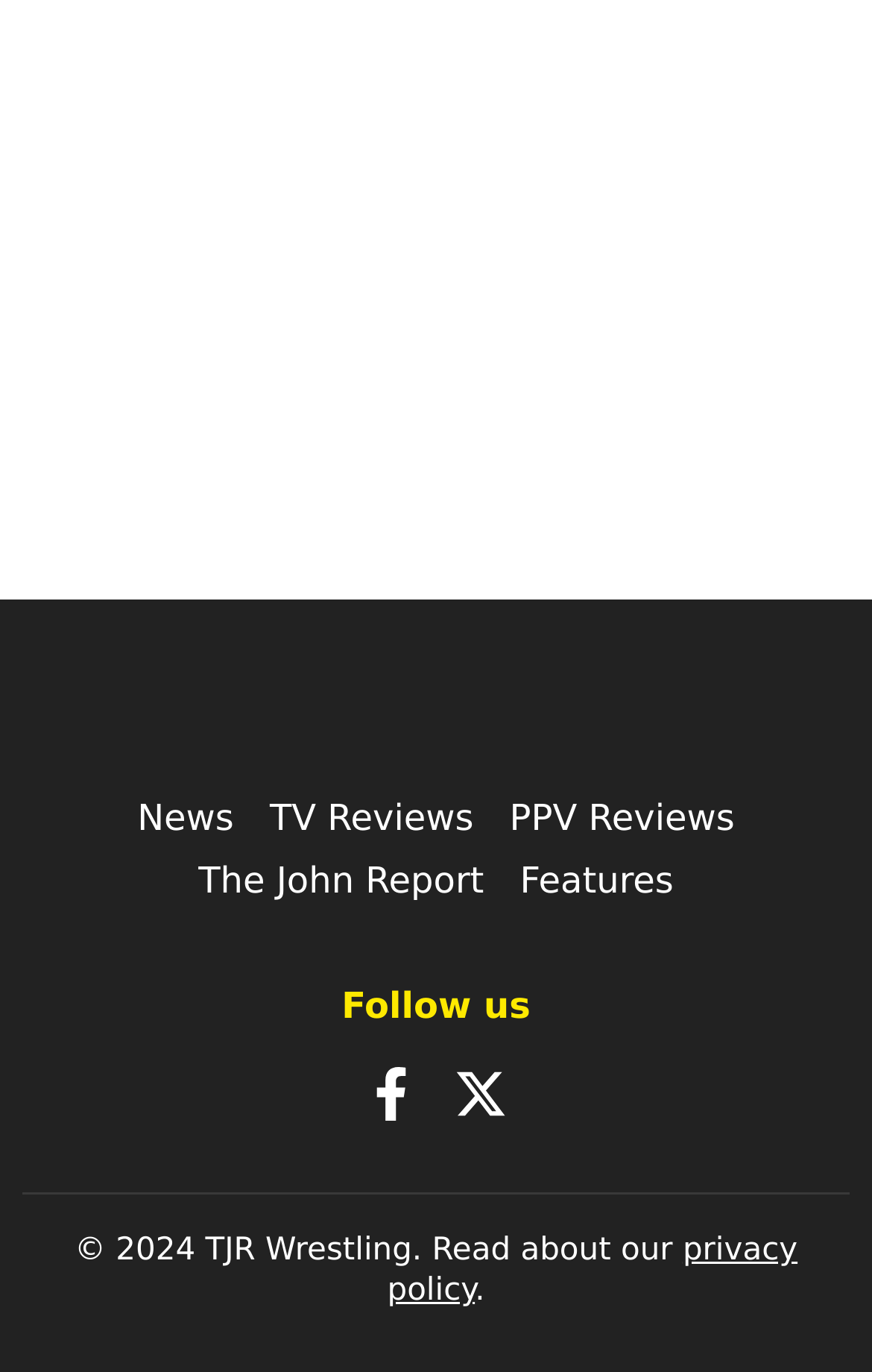Find the bounding box coordinates of the area that needs to be clicked in order to achieve the following instruction: "Follow us on Facebook". The coordinates should be specified as four float numbers between 0 and 1, i.e., [left, top, right, bottom].

[0.418, 0.78, 0.479, 0.811]